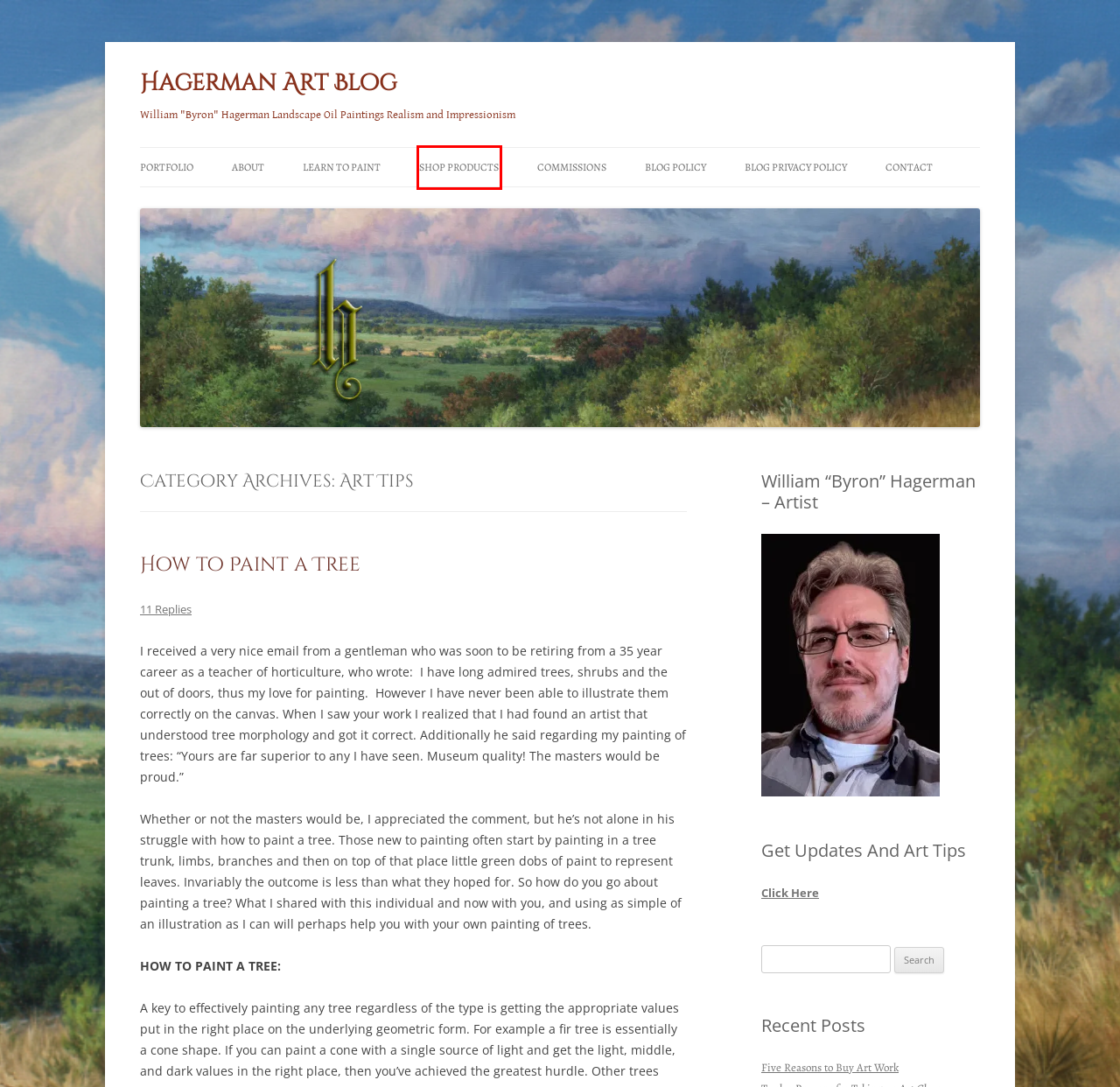Assess the screenshot of a webpage with a red bounding box and determine which webpage description most accurately matches the new page after clicking the element within the red box. Here are the options:
A. How to Paint a Tree - Hagerman Art Blog
B. Store - William "Byron" Hagerman-Artist
C. Landscape Oil Painting portfolio of William Hagerman
D. Blog Privacy Policy - Hagerman Art Blog
E. Five Reasons to Buy Art Work - Hagerman Art Blog
F. About William Hagerman Artist
G. Commissioned oil paintings and artwork
H. CONTACT - Hagerman Art Blog

B